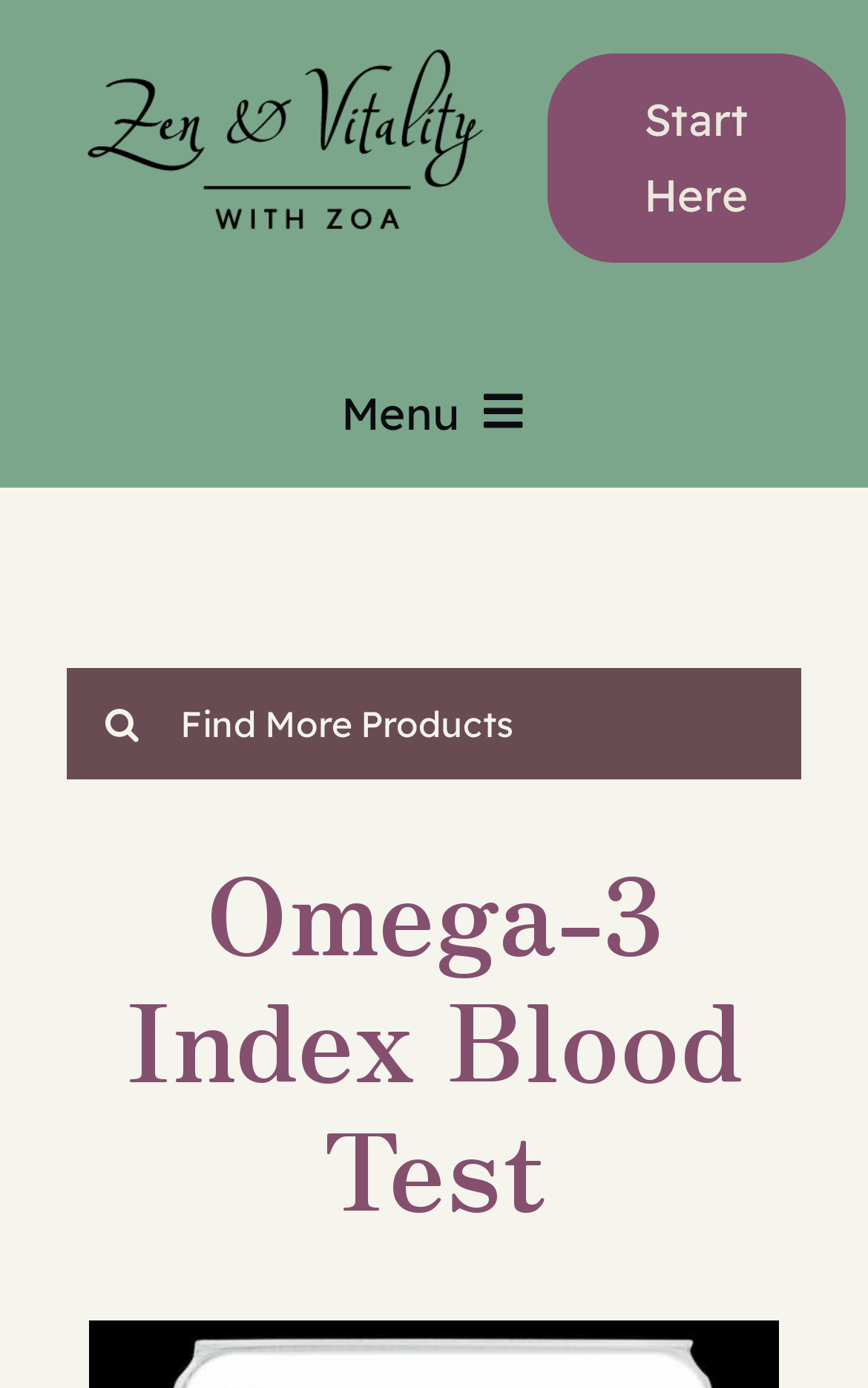Bounding box coordinates should be provided in the format (top-left x, top-left y, bottom-right x, bottom-right y) with all values between 0 and 1. Identify the bounding box for this UI element: aria-label="Search" value=""

[0.077, 0.481, 0.205, 0.561]